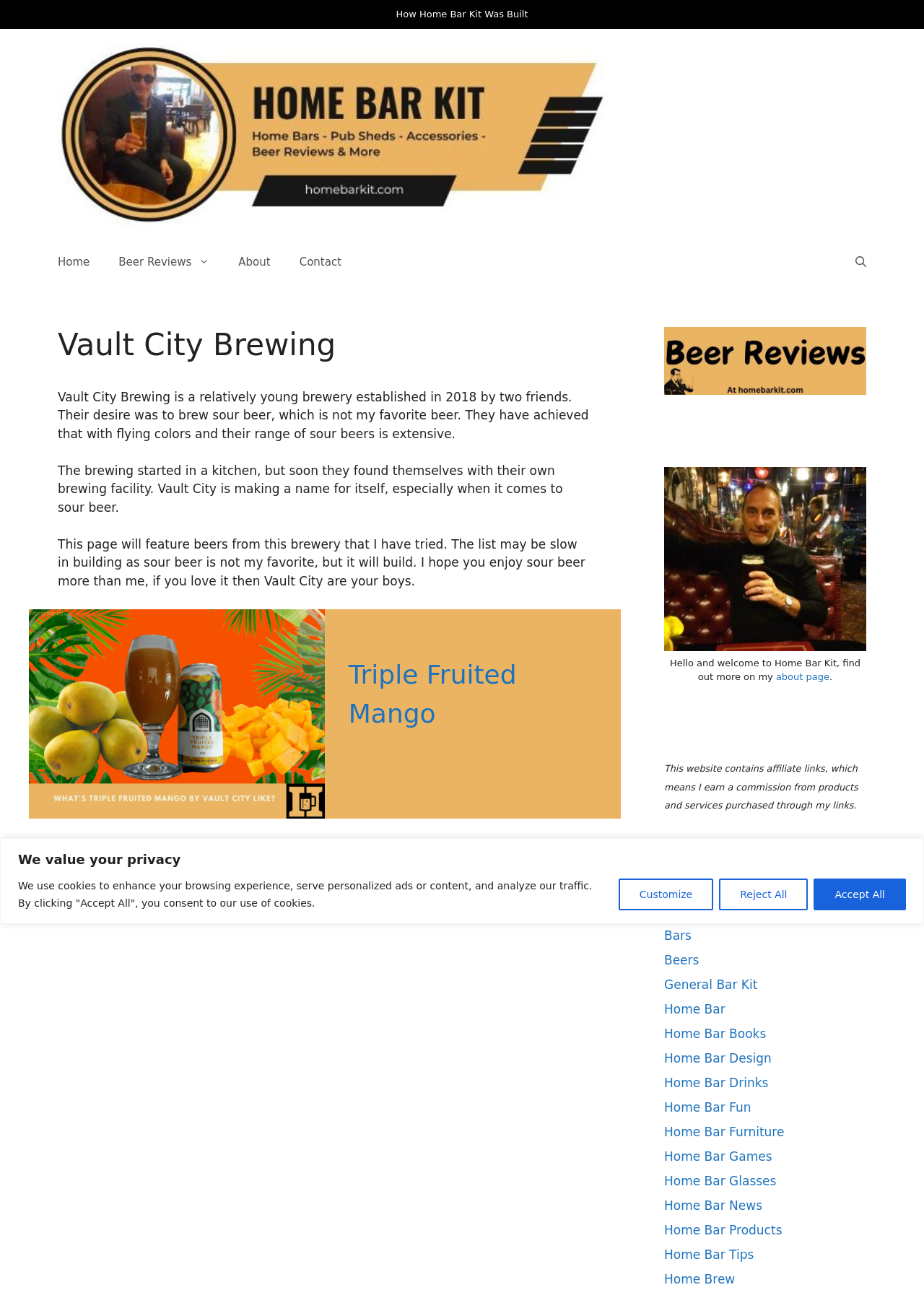What is the name of the brewery?
Based on the image, please offer an in-depth response to the question.

The name of the brewery can be found in the article section of the webpage, where it is mentioned in the first sentence: 'Vault City Brewing is a relatively young brewery established in 2018 by two friends.'